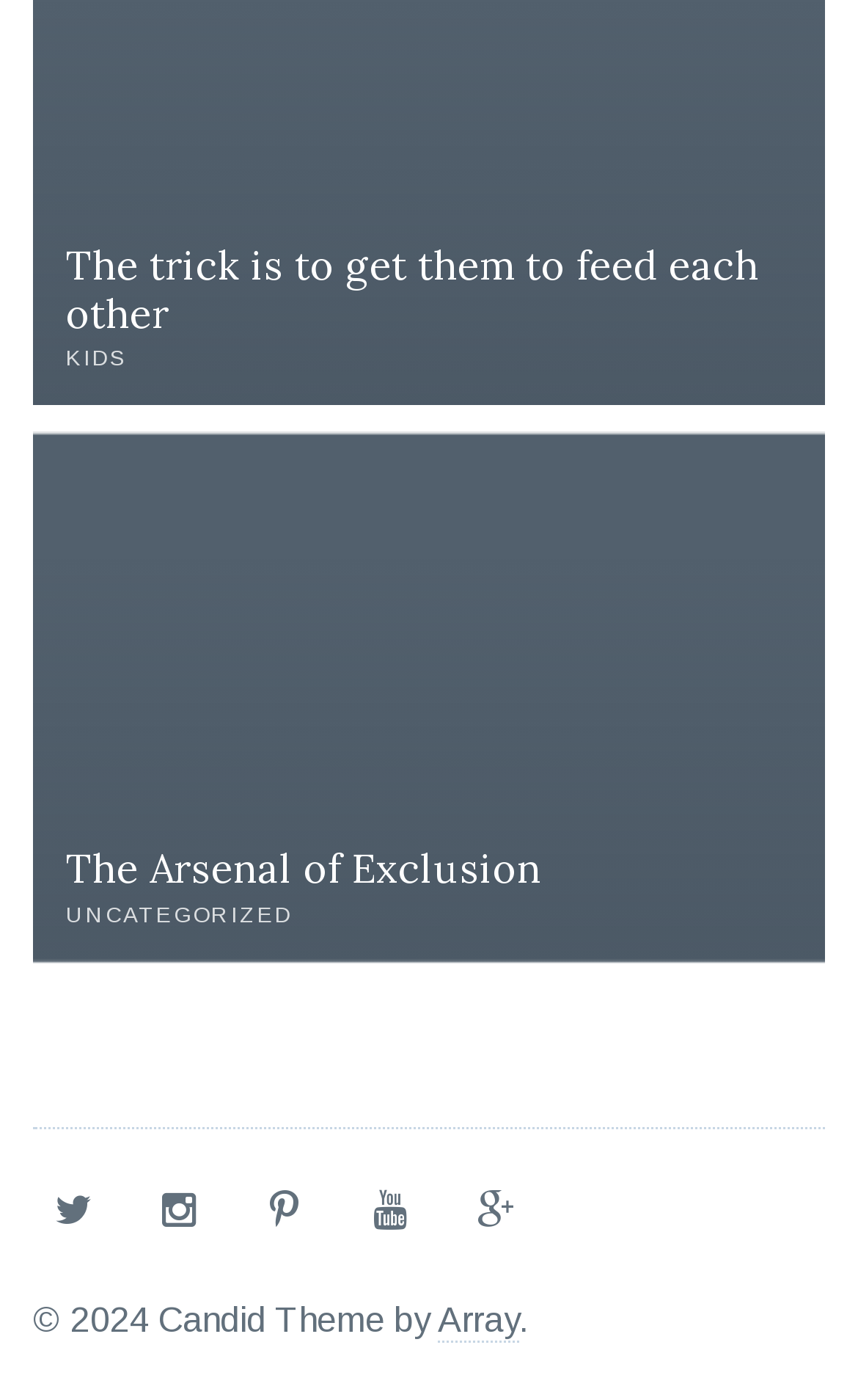Please provide a detailed answer to the question below by examining the image:
What is the theme of the webpage?

By examining the StaticText element at the bottom of the page, I found the text 'Candid Theme by', indicating the theme of the webpage is Candid.